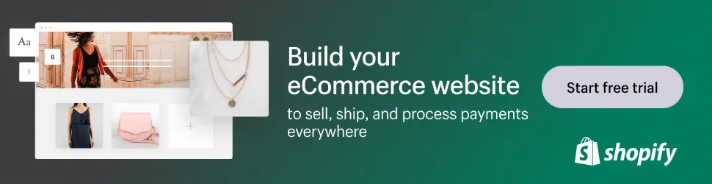What type of products are showcased in the image?
Look at the screenshot and respond with one word or a short phrase.

Clothing and accessories